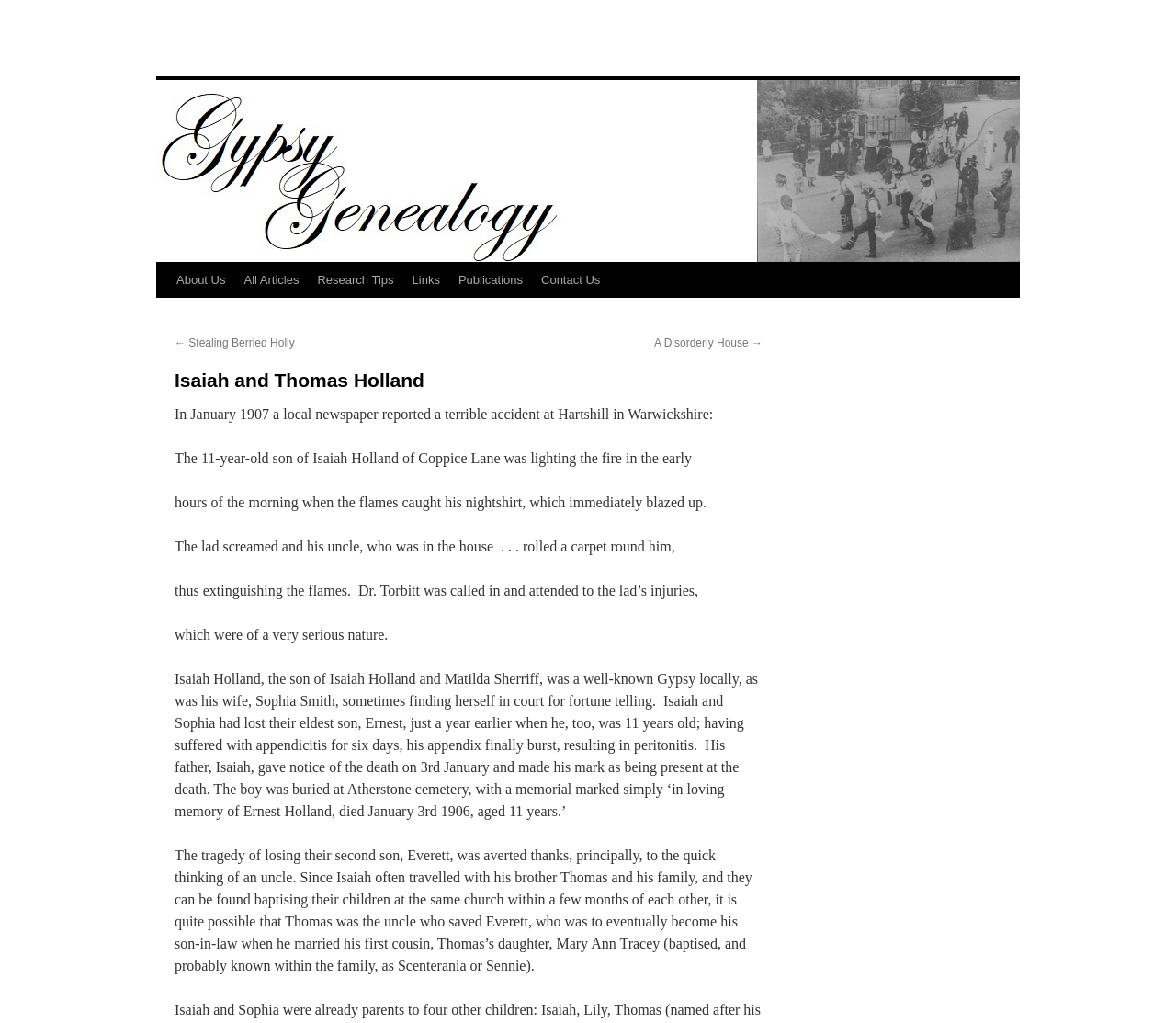What is the name of the person whose son had an accident?
Based on the screenshot, respond with a single word or phrase.

Isaiah Holland